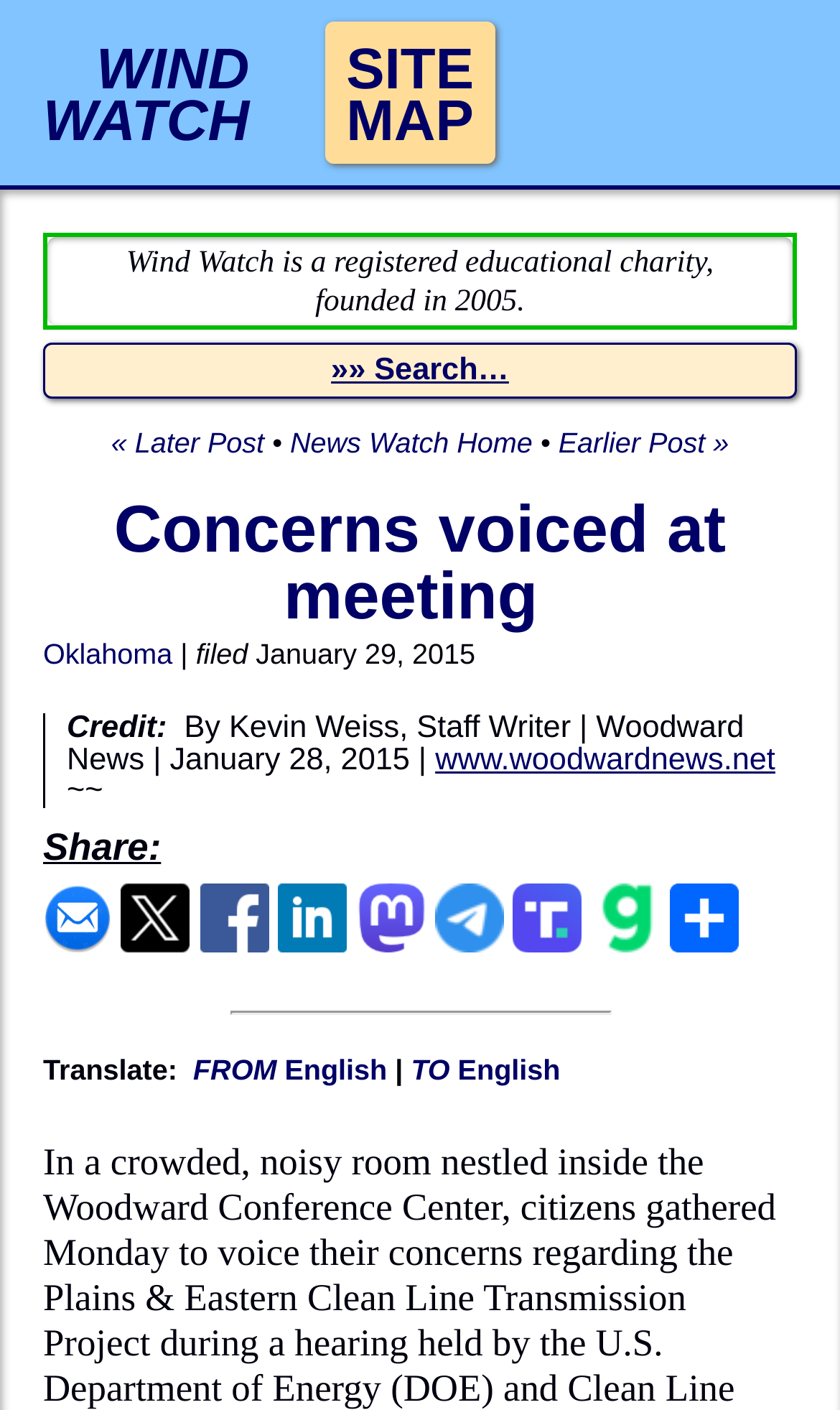Identify the bounding box coordinates for the UI element mentioned here: "title="Share on Mastodon"". Provide the coordinates as four float values between 0 and 1, i.e., [left, top, right, bottom].

[0.425, 0.65, 0.507, 0.681]